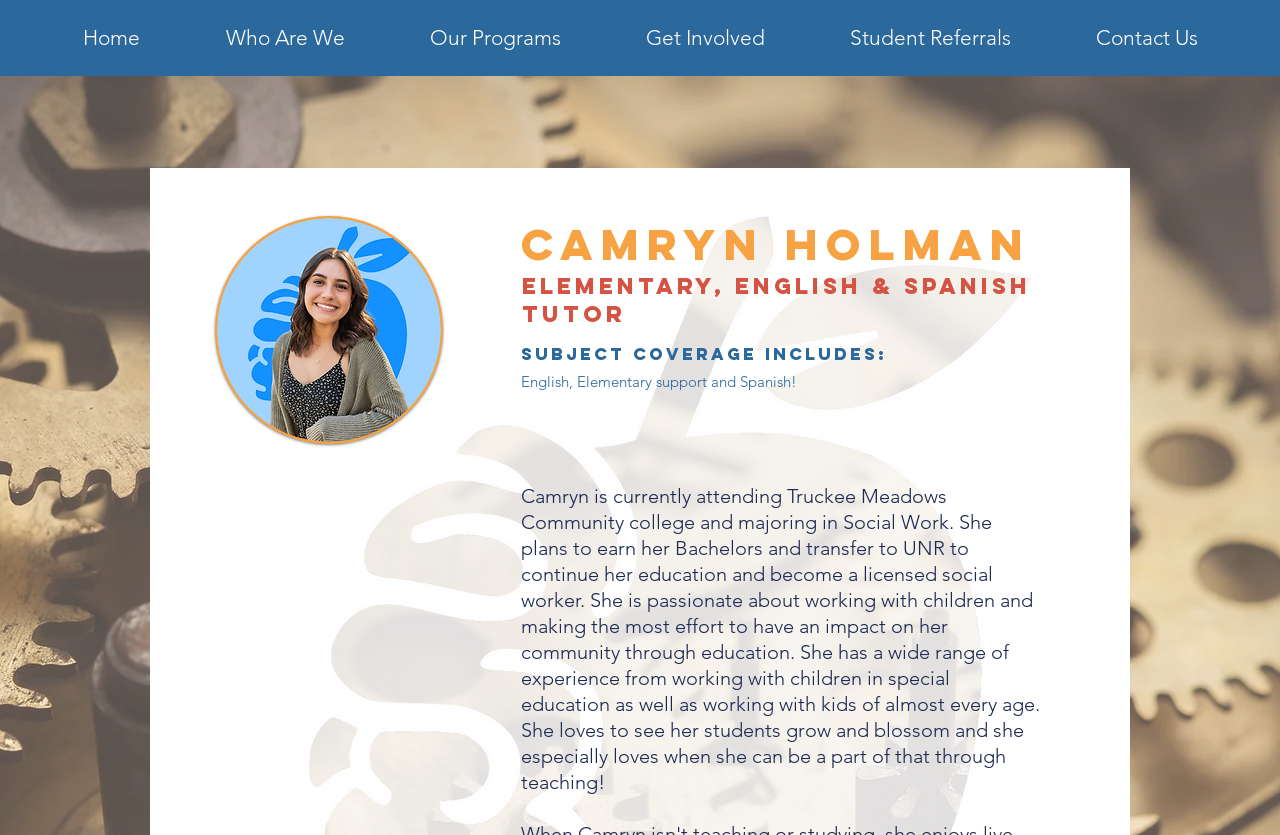From the details in the image, provide a thorough response to the question: What is the tutor's name?

The tutor's name is mentioned in the heading element with the text 'Camryn Holman'.